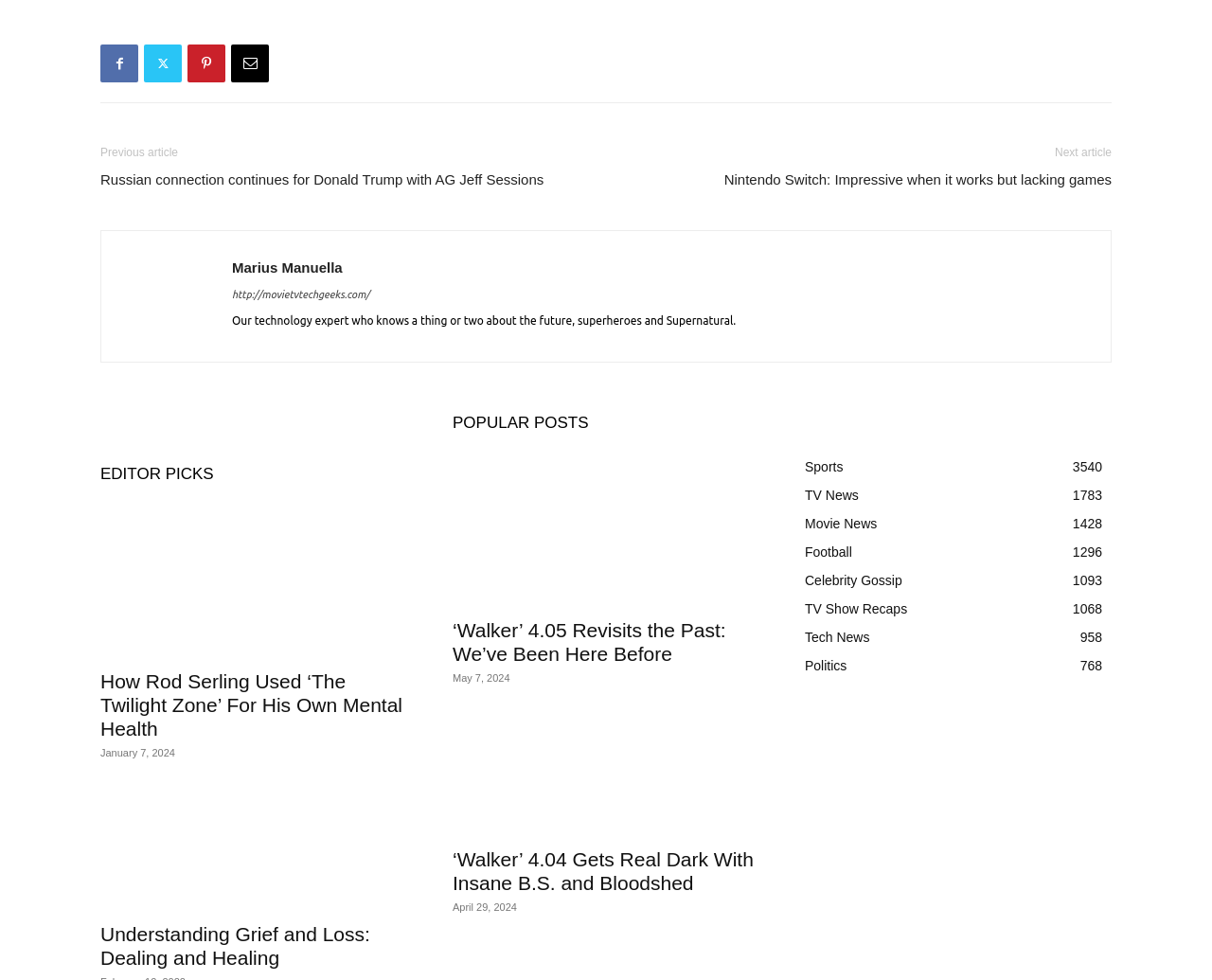Respond to the question below with a single word or phrase:
How many categories are listed under 'POPULAR CATEGORY'?

8